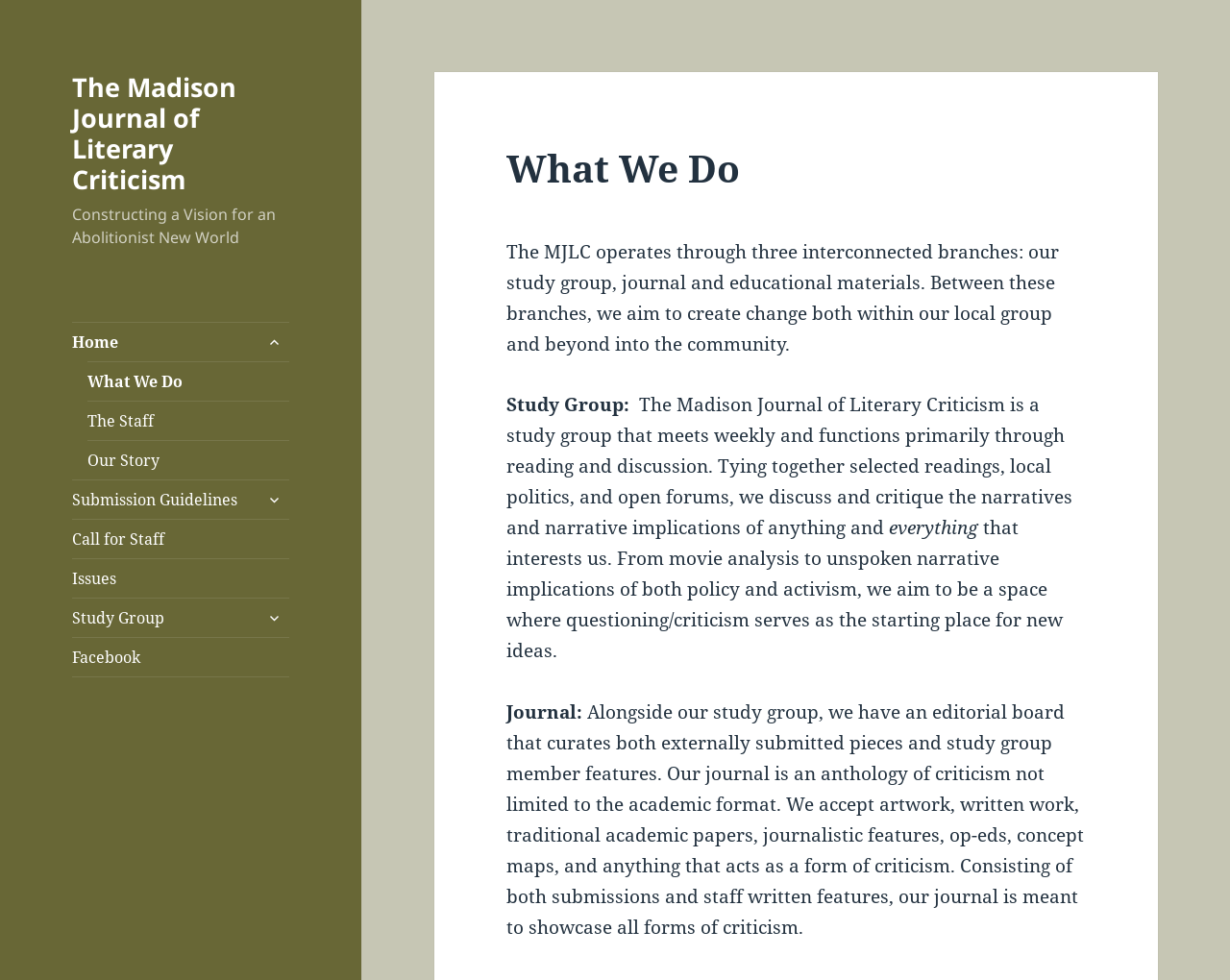Find the bounding box coordinates of the element to click in order to complete the given instruction: "Click on the Home link."

[0.059, 0.329, 0.235, 0.368]